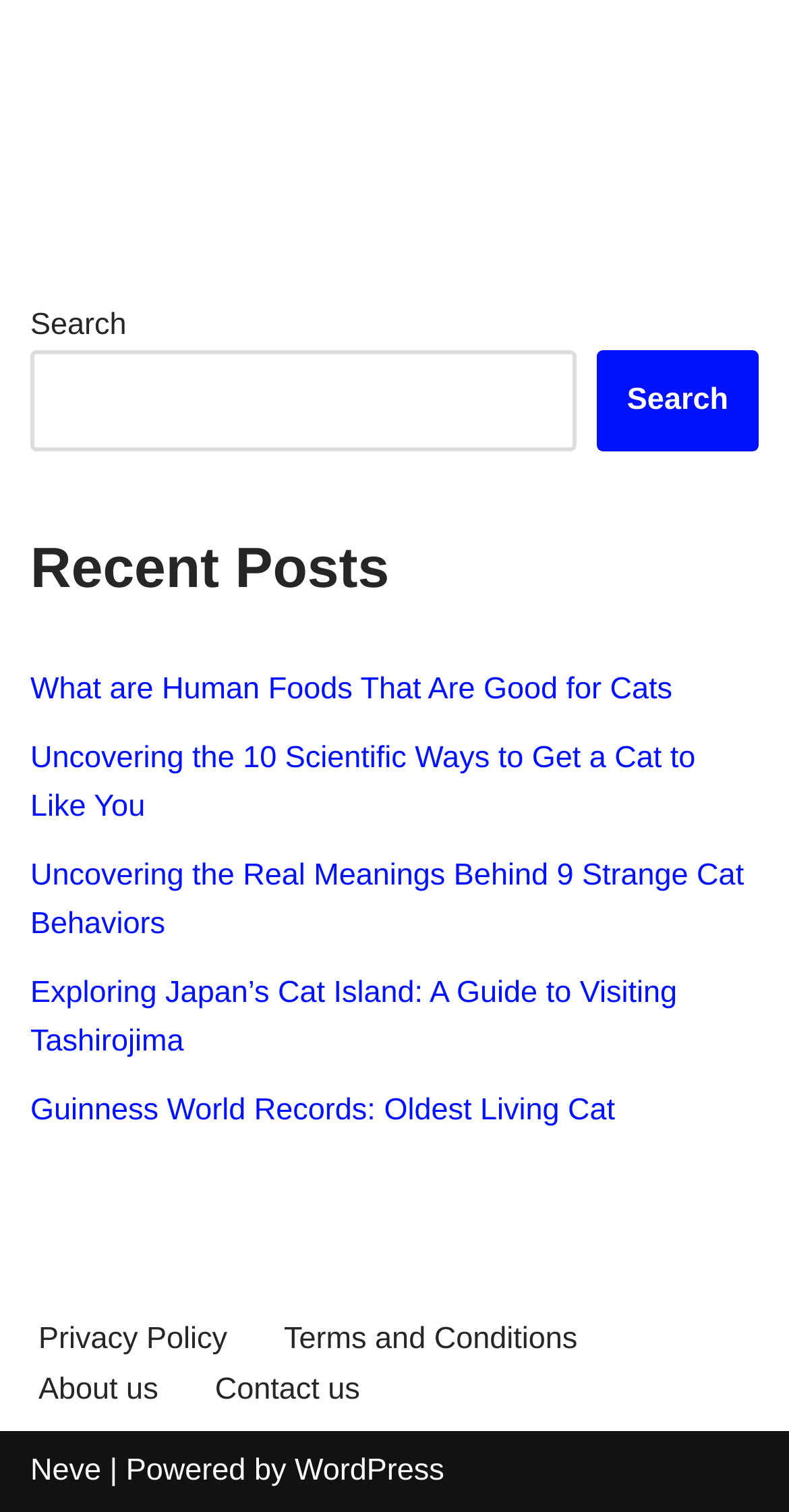What is the text on the search button?
Answer the question with a single word or phrase by looking at the picture.

Search